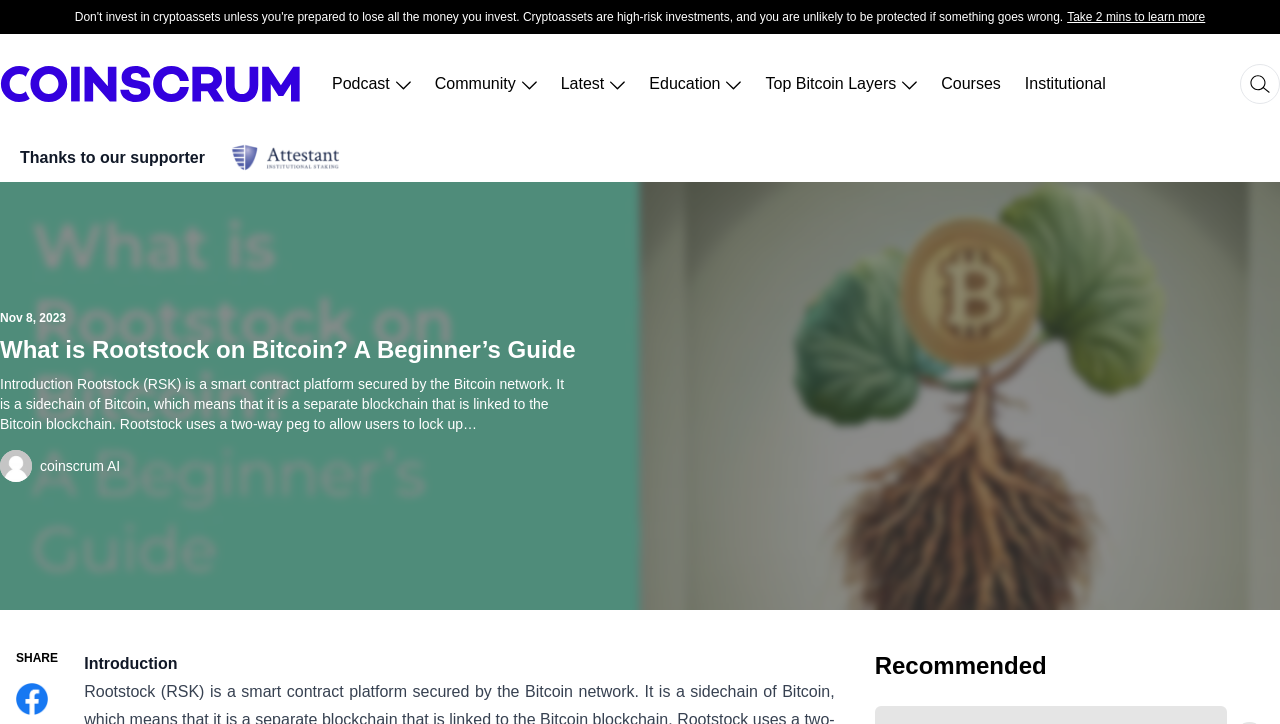Pinpoint the bounding box coordinates of the clickable area necessary to execute the following instruction: "go to Task Sequence Concepts". The coordinates should be given as four float numbers between 0 and 1, namely [left, top, right, bottom].

None